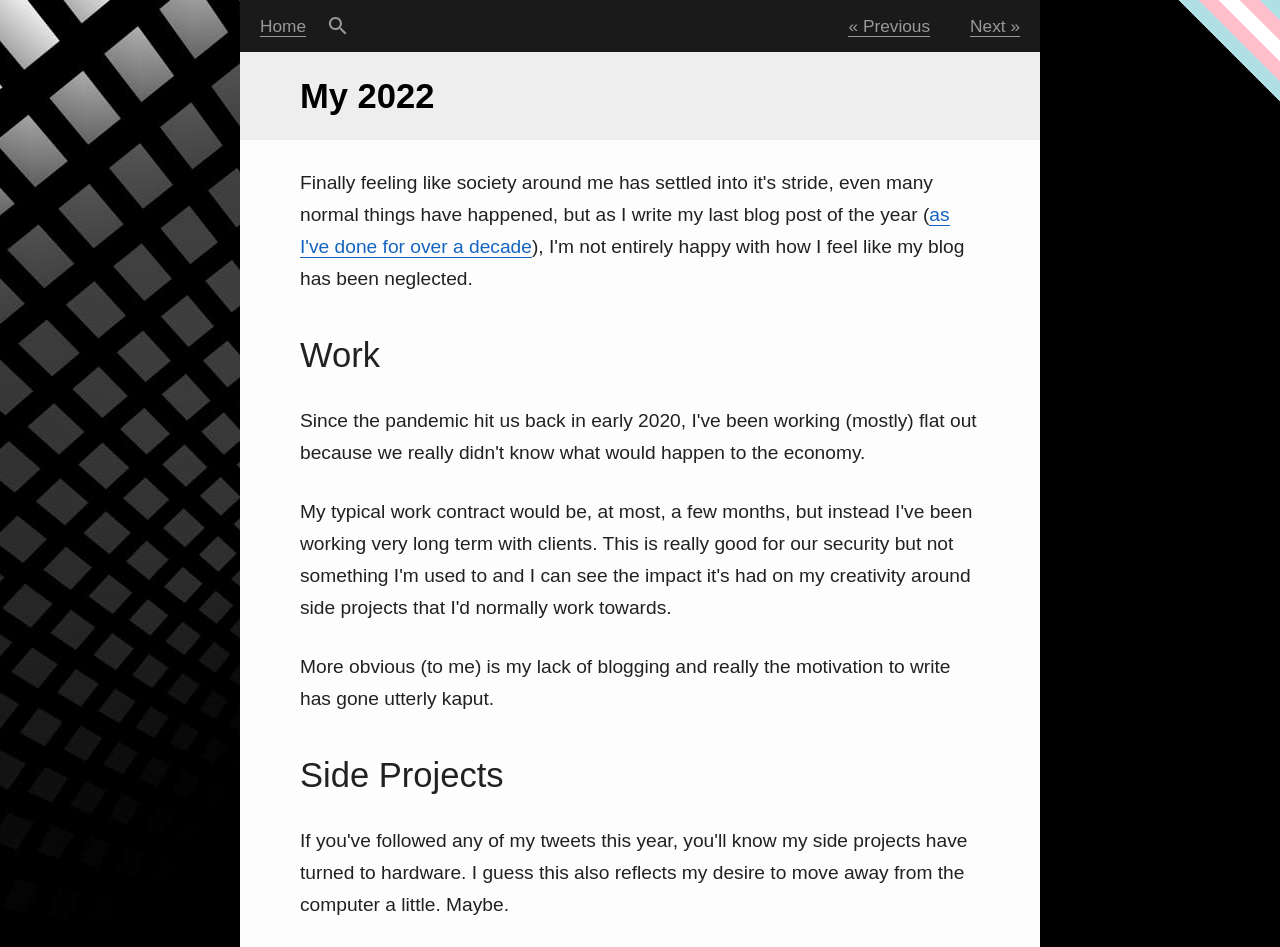Specify the bounding box coordinates of the element's region that should be clicked to achieve the following instruction: "visit work link". The bounding box coordinates consist of four float numbers between 0 and 1, in the format [left, top, right, bottom].

[0.211, 0.354, 0.239, 0.398]